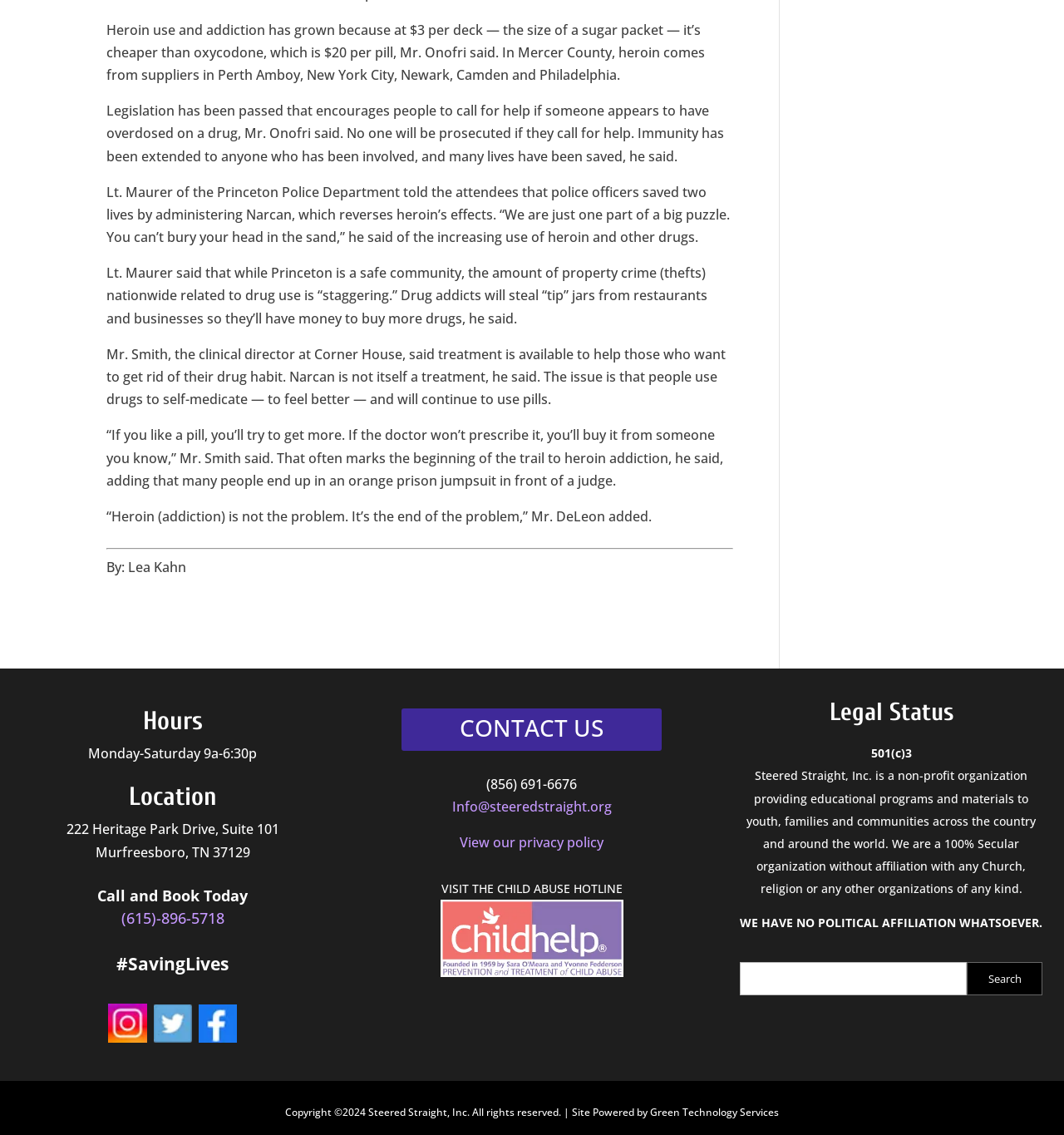Please find the bounding box for the UI element described by: "alt="Facebook"".

[0.184, 0.906, 0.223, 0.922]